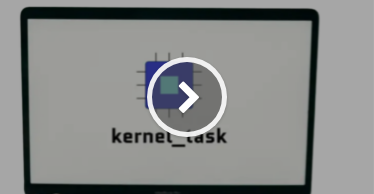What is the purpose of the graphic?
Make sure to answer the question with a detailed and comprehensive explanation.

The graphic on the laptop screen, which includes a blue square within a grid and the text 'kernel_task', represents system resource management within macOS, specifically addressing issues that may arise during system performance or when troubleshooting errors.